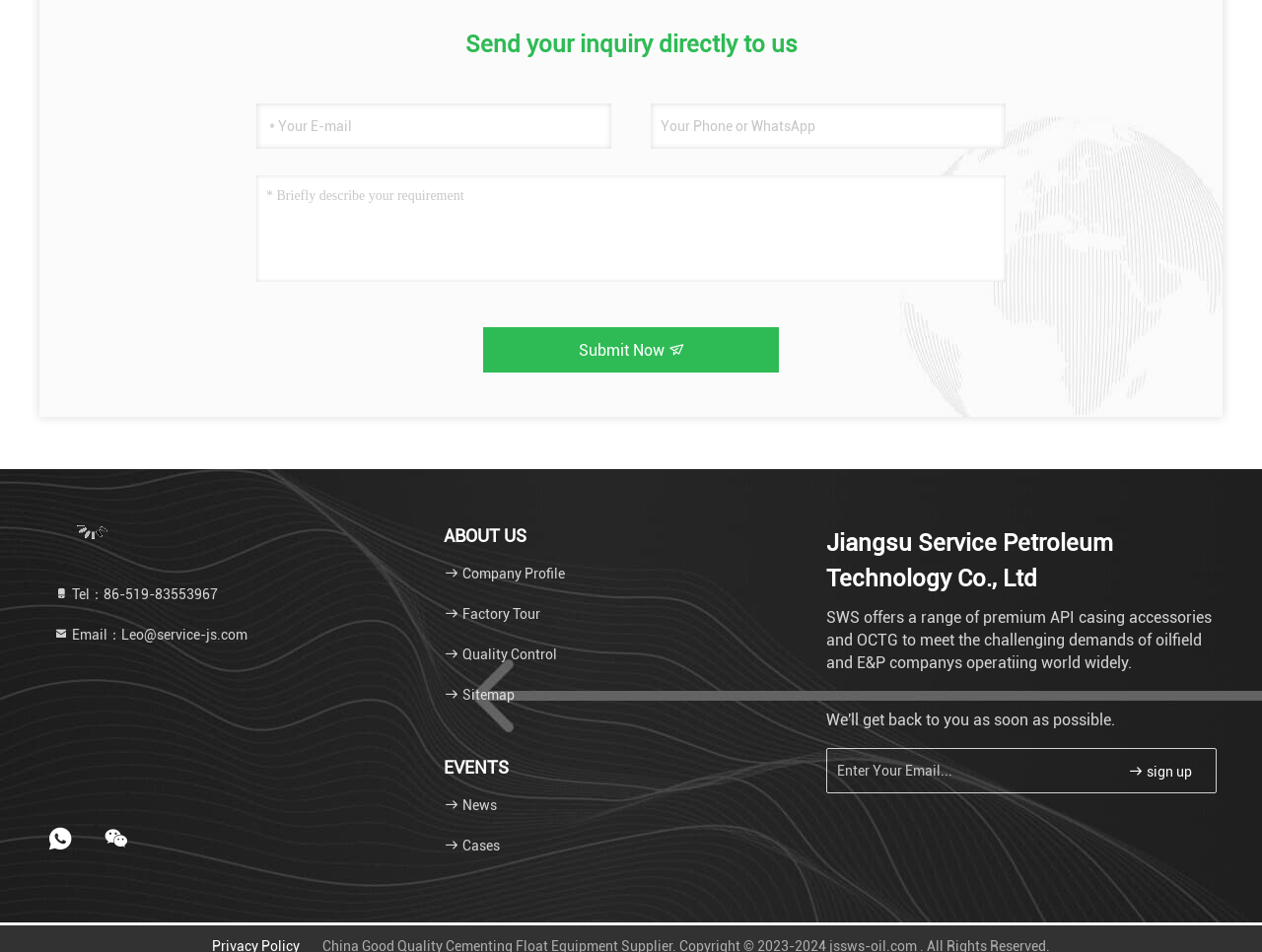Provide the bounding box for the UI element matching this description: "placeholder="Your Phone or WhatsApp"".

[0.516, 0.109, 0.797, 0.156]